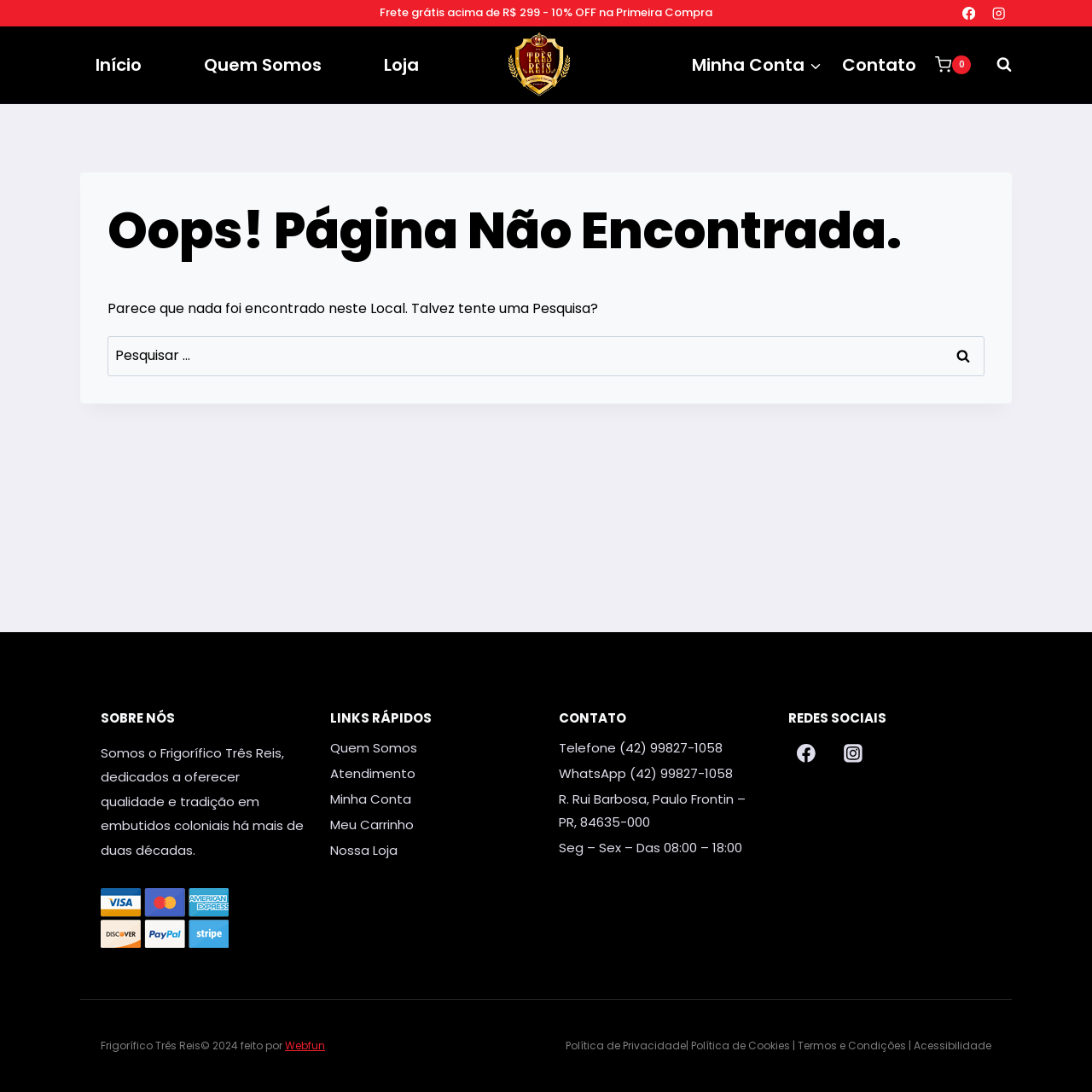Summarize the webpage with intricate details.

This webpage appears to be an error page, indicating that the requested page was not found. At the top, there is a promotional banner offering free shipping on orders over R$ 299 and a 10% discount on the first purchase. Below this, there are social media links to Facebook and Instagram, each accompanied by an icon.

The main navigation menu is located on the left side, with links to the homepage, "Quem Somos" (About Us), and "Loja" (Store). On the right side, there is a secondary navigation menu with links to "Minha Conta" (My Account), "Contato" (Contact), and a search bar.

The main content area displays a heading "Oops! Página Não Encontrada" (Oops! Page Not Found) and a message suggesting that the user try searching for what they're looking for. Below this, there is a search box with a "Pesquisar" (Search) button.

Further down the page, there are sections for "Sobre Nós" (About Us), "Links Rápidos" (Quick Links), "Contato" (Contact), and "Redes Sociais" (Social Media). The "Sobre Nós" section provides a brief description of the company, Frigorífico Três Reis. The "Links Rápidos" section contains links to various pages, including "Quem Somos", "Atendimento", and "Minha Conta". The "Contato" section displays contact information, including phone numbers, WhatsApp, and a physical address. The "Redes Sociais" section has links to Facebook and Instagram, each with an accompanying icon.

At the bottom of the page, there is a copyright notice, a link to the website's developer, Webfun, and a list of links to policies and terms, including privacy, cookies, and accessibility.

Finally, there is a "Rolar para Cima" (Scroll to Top) button at the bottom right corner of the page.